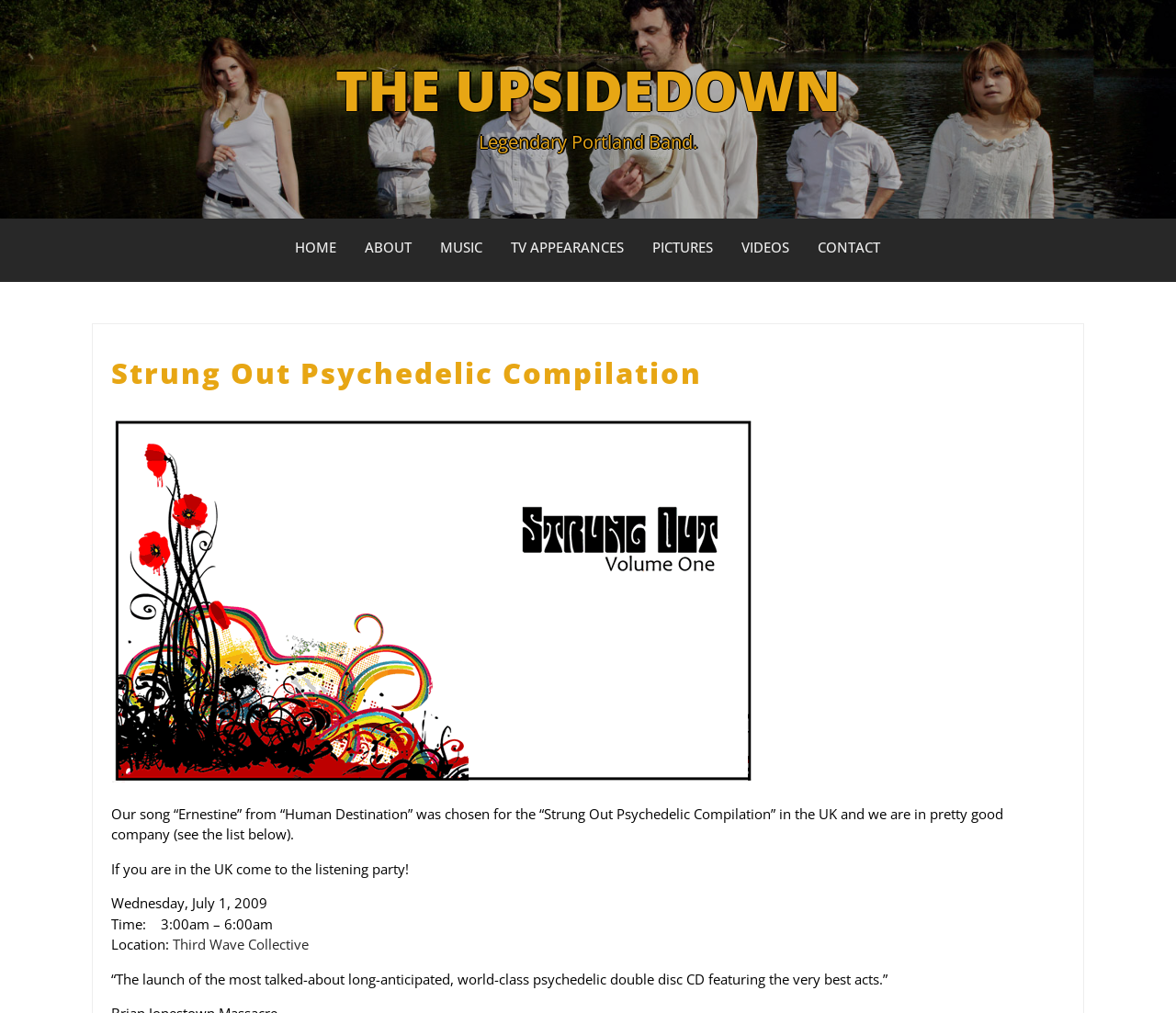What is the location of the listening party?
Give a comprehensive and detailed explanation for the question.

I determined the answer by examining the link element with the text 'Third Wave Collective' which is likely the location of the listening party.